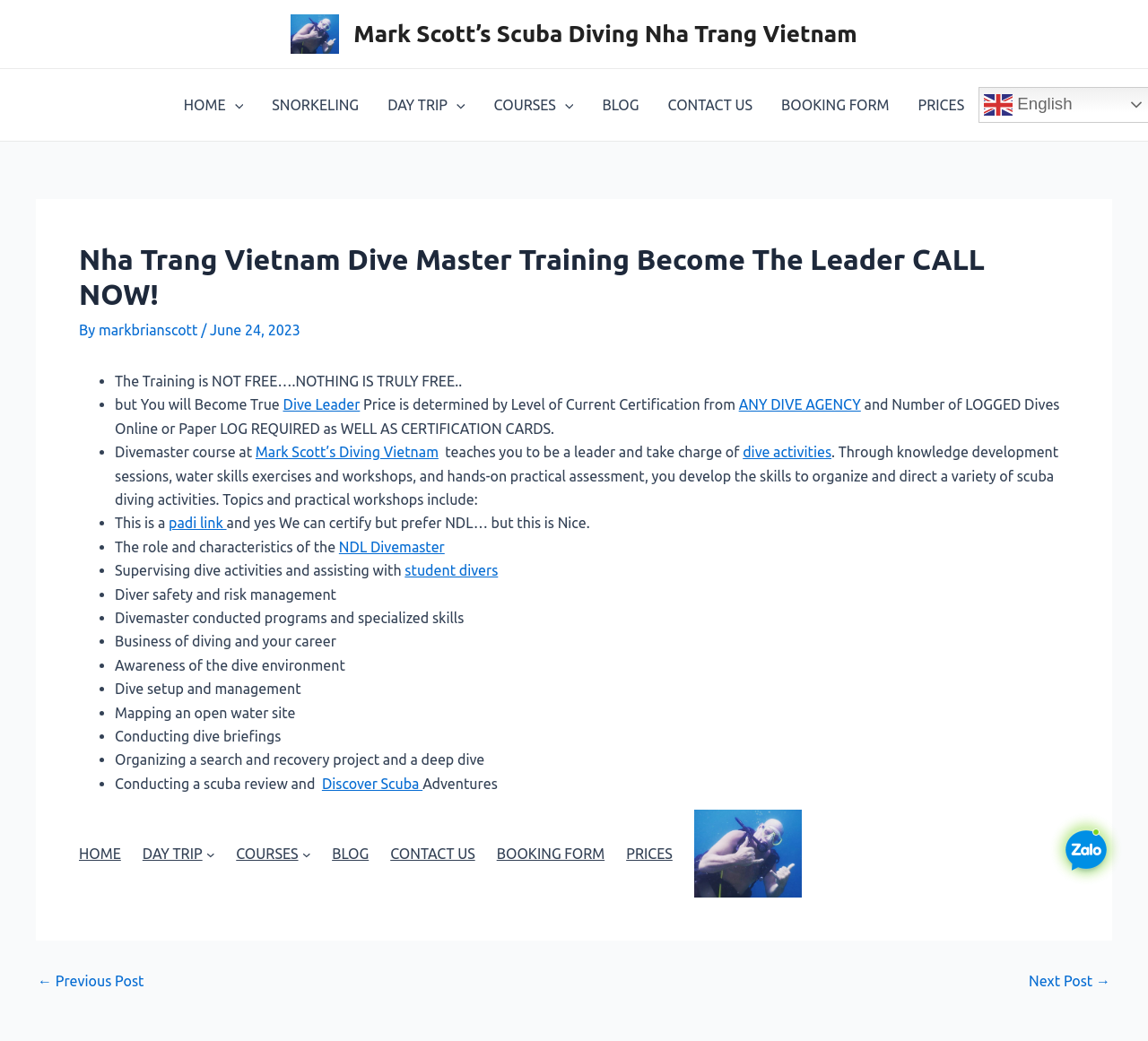Extract the main title from the webpage.

Nha Trang Vietnam Dive Master Training Become The Leader CALL NOW!